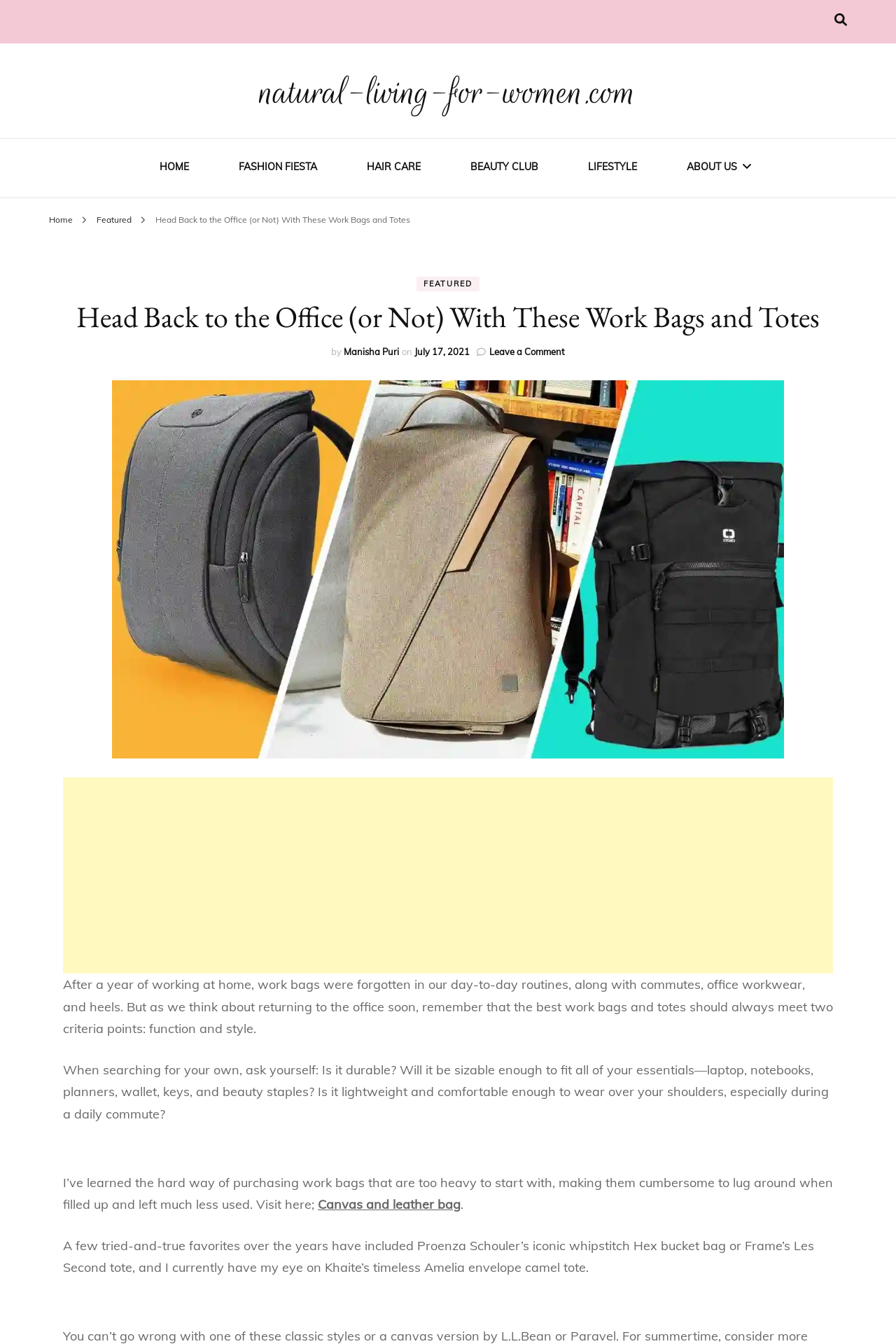What should a work bag be able to fit?
Based on the visual content, answer with a single word or a brief phrase.

Laptop, notebooks, planners, wallet, keys, beauty staples